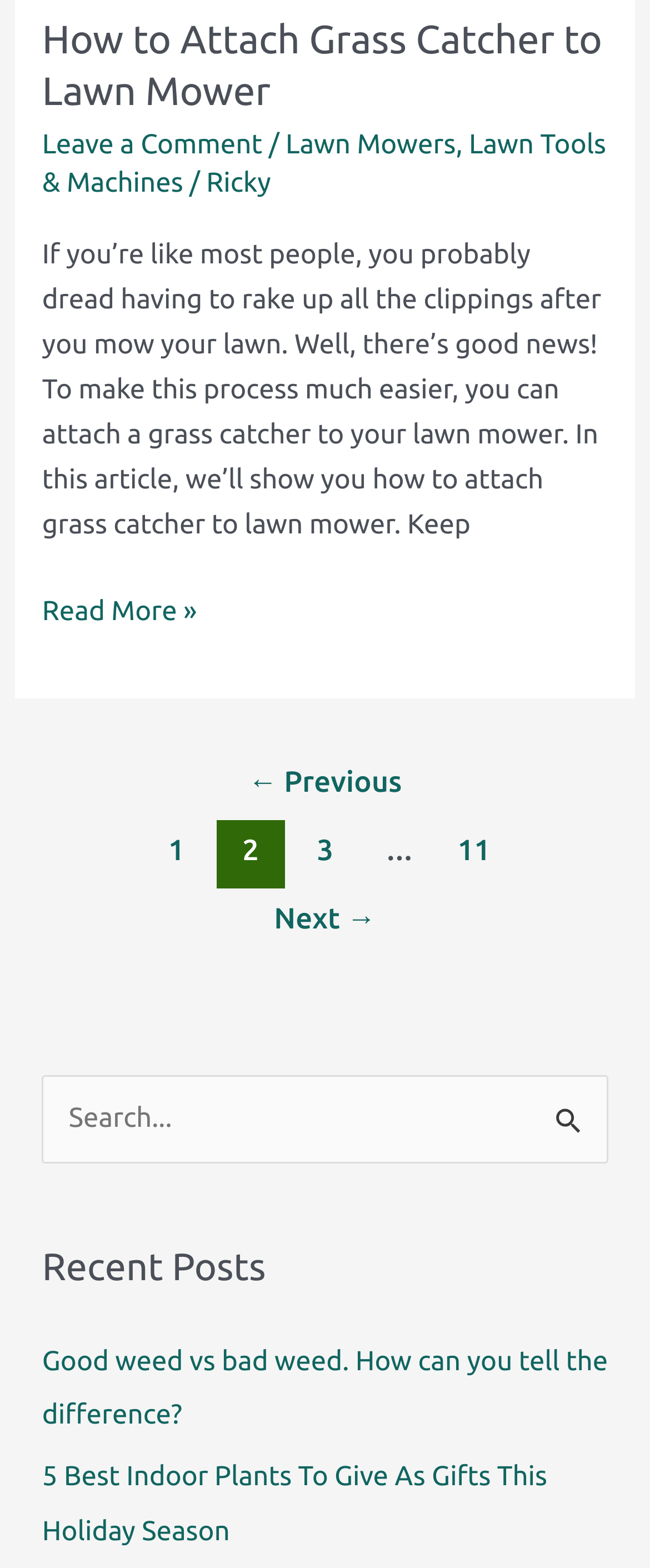Give a concise answer using one word or a phrase to the following question:
How many pages of posts are there?

11